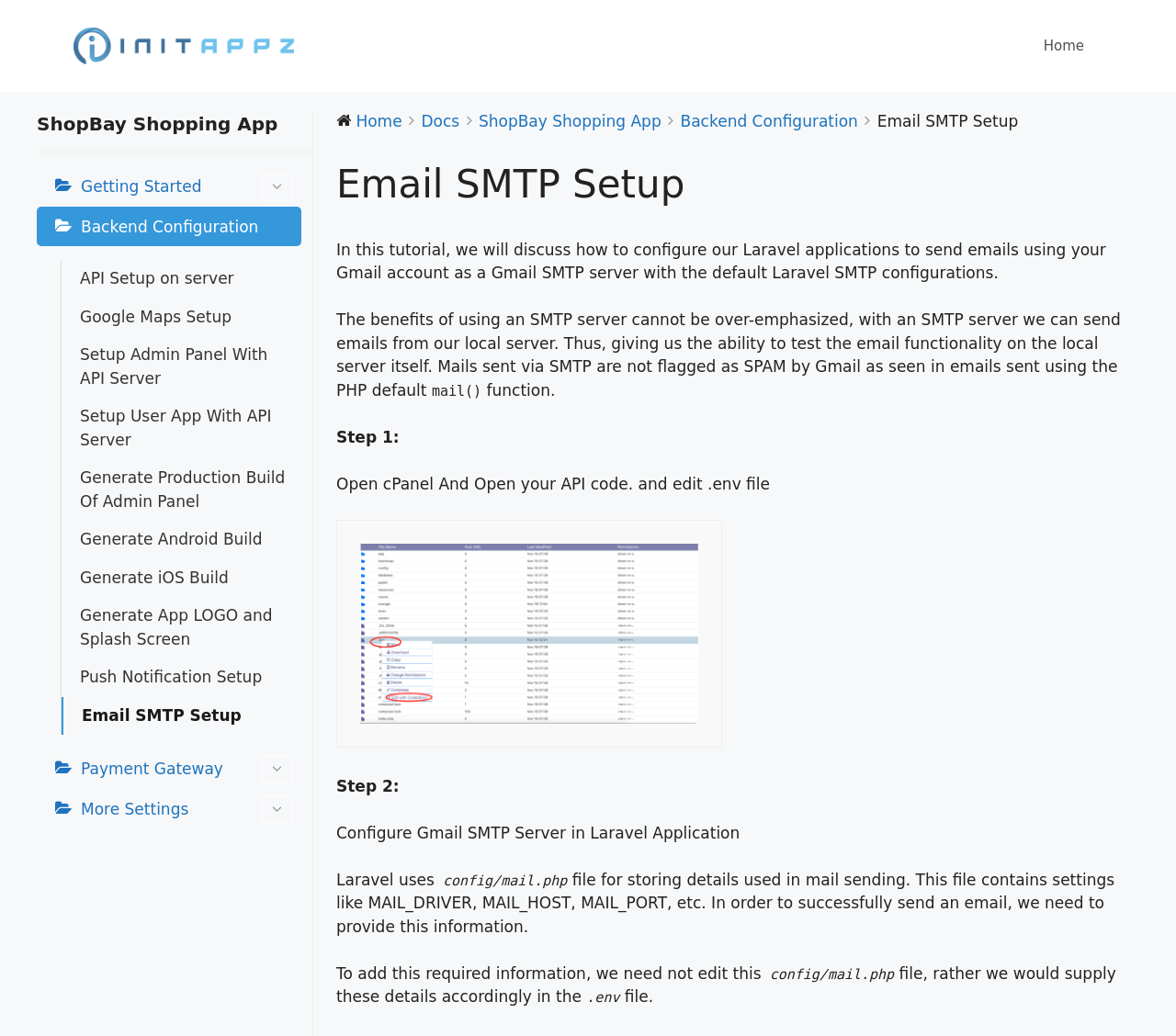Show me the bounding box coordinates of the clickable region to achieve the task as per the instruction: "View the 'Backend Configuration' page".

[0.031, 0.199, 0.256, 0.238]